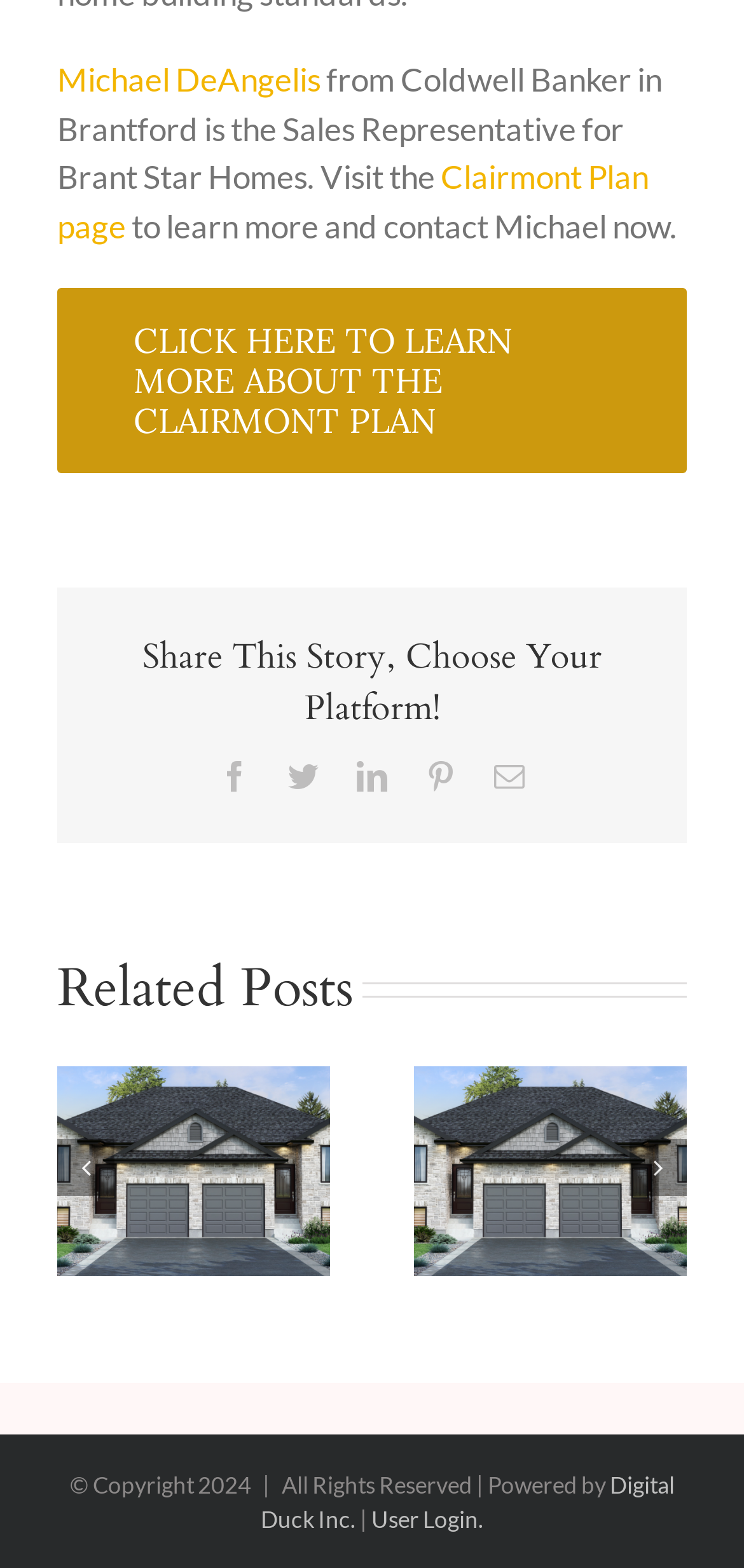Please analyze the image and provide a thorough answer to the question:
What is the title of the second related post?

The title of the second related post can be found in the link 'New Semi Detached Homes Coming Soon To Waterford' which is located below the first related post.